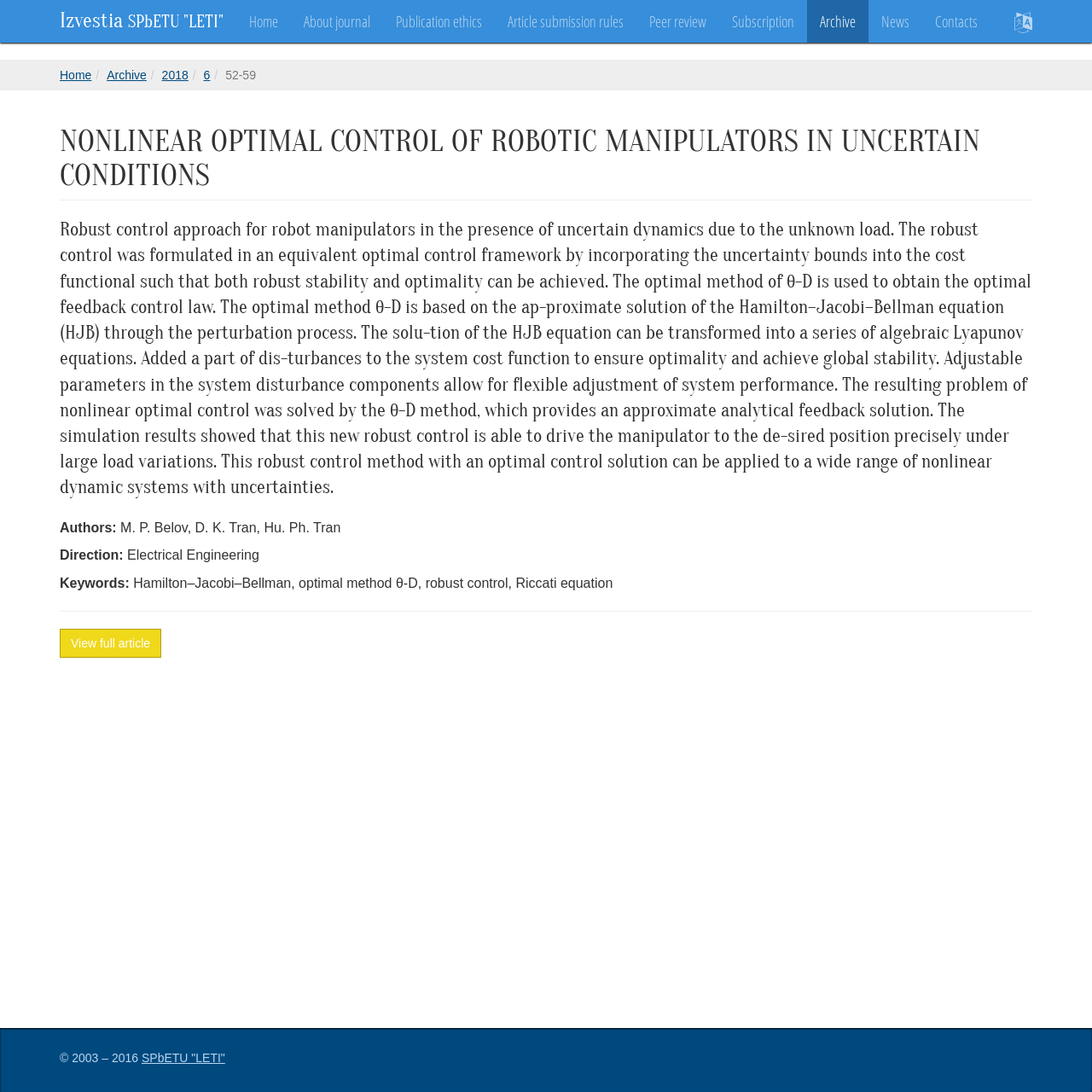Can you find and generate the webpage's heading?

NONLINEAR OPTIMAL CONTROL OF ROBOTIC MANIPULATORS IN UNCERTAIN CONDITIONS